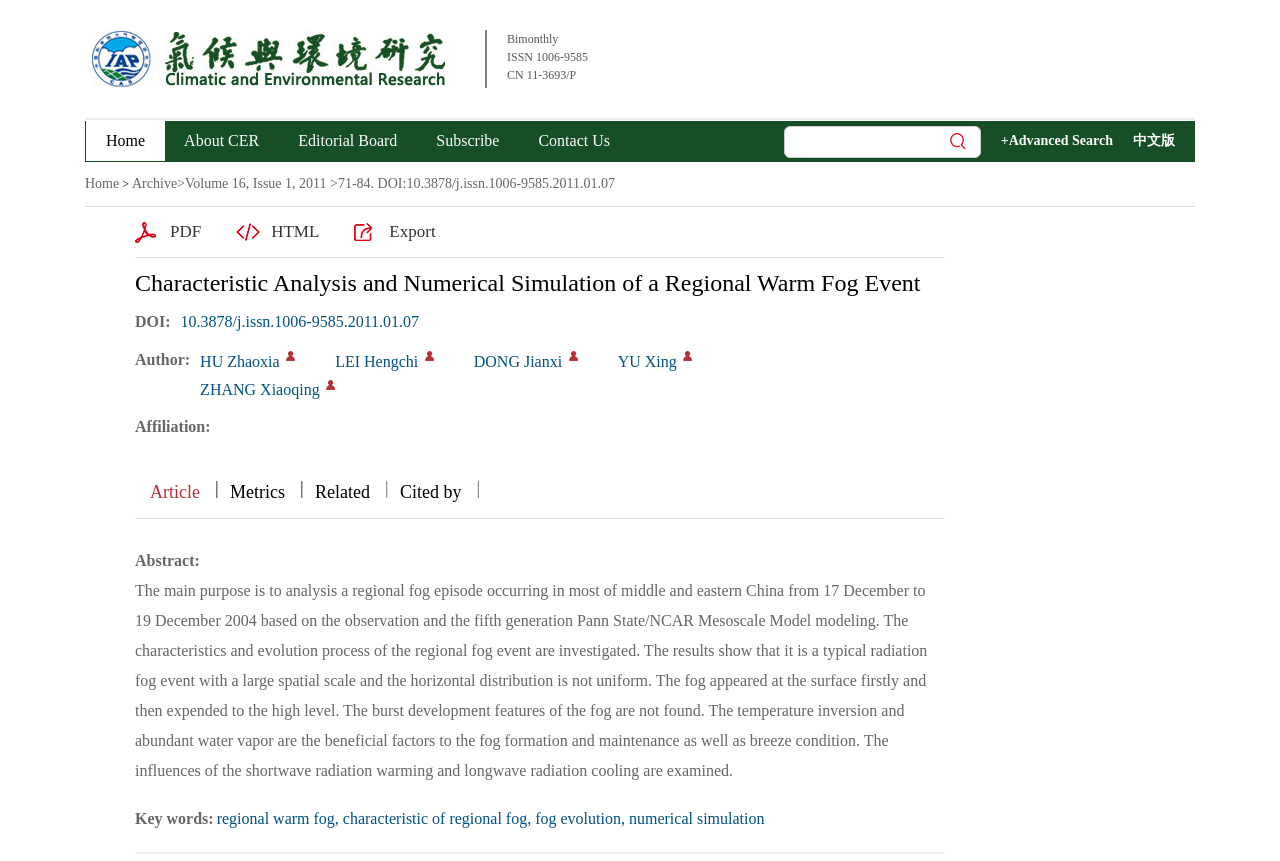Please specify the bounding box coordinates of the clickable region to carry out the following instruction: "Search using the advanced search feature". The coordinates should be four float numbers between 0 and 1, in the format [left, top, right, bottom].

[0.782, 0.141, 0.87, 0.187]